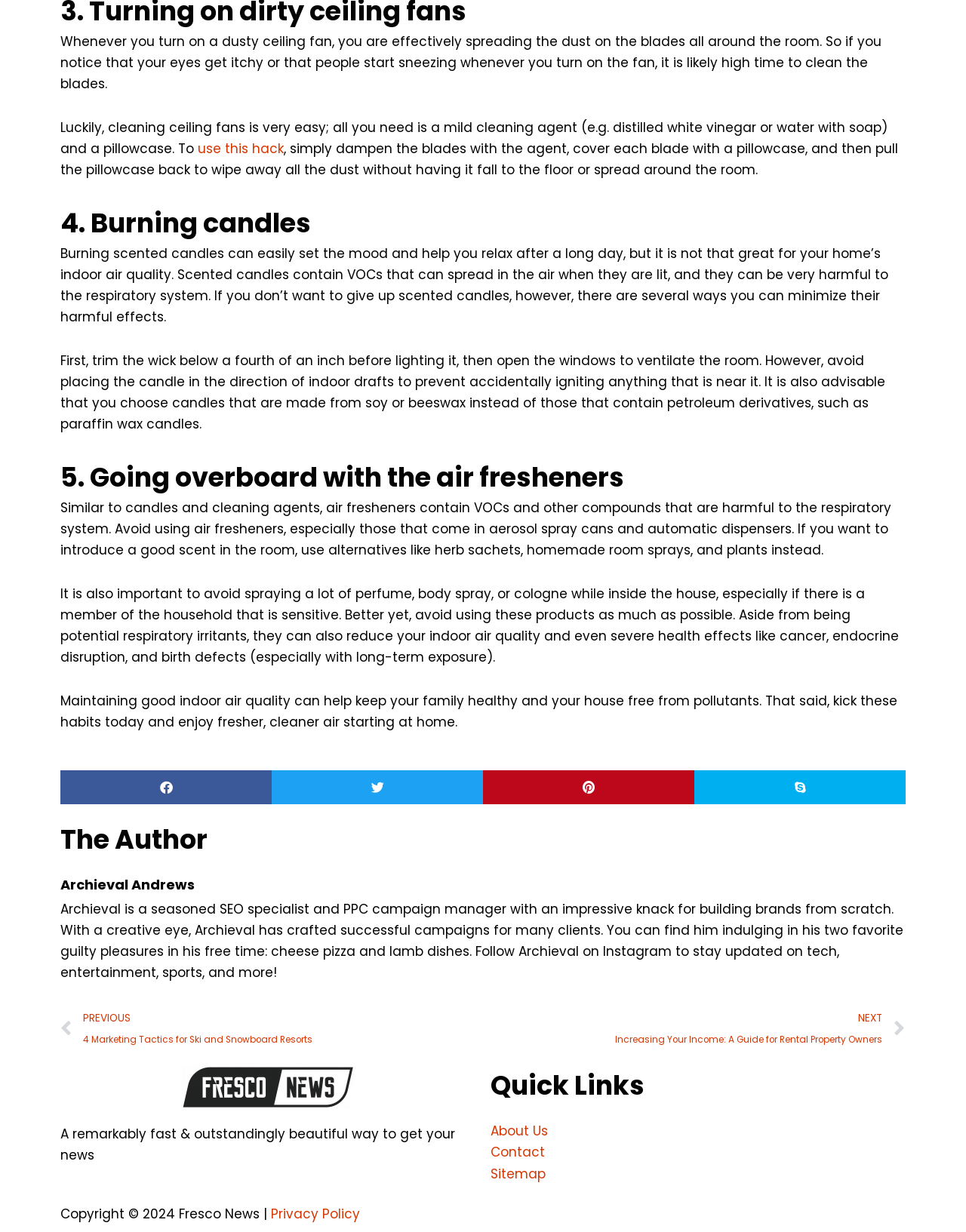Kindly provide the bounding box coordinates of the section you need to click on to fulfill the given instruction: "Read the article about '4. Burning candles'".

[0.062, 0.165, 0.938, 0.197]